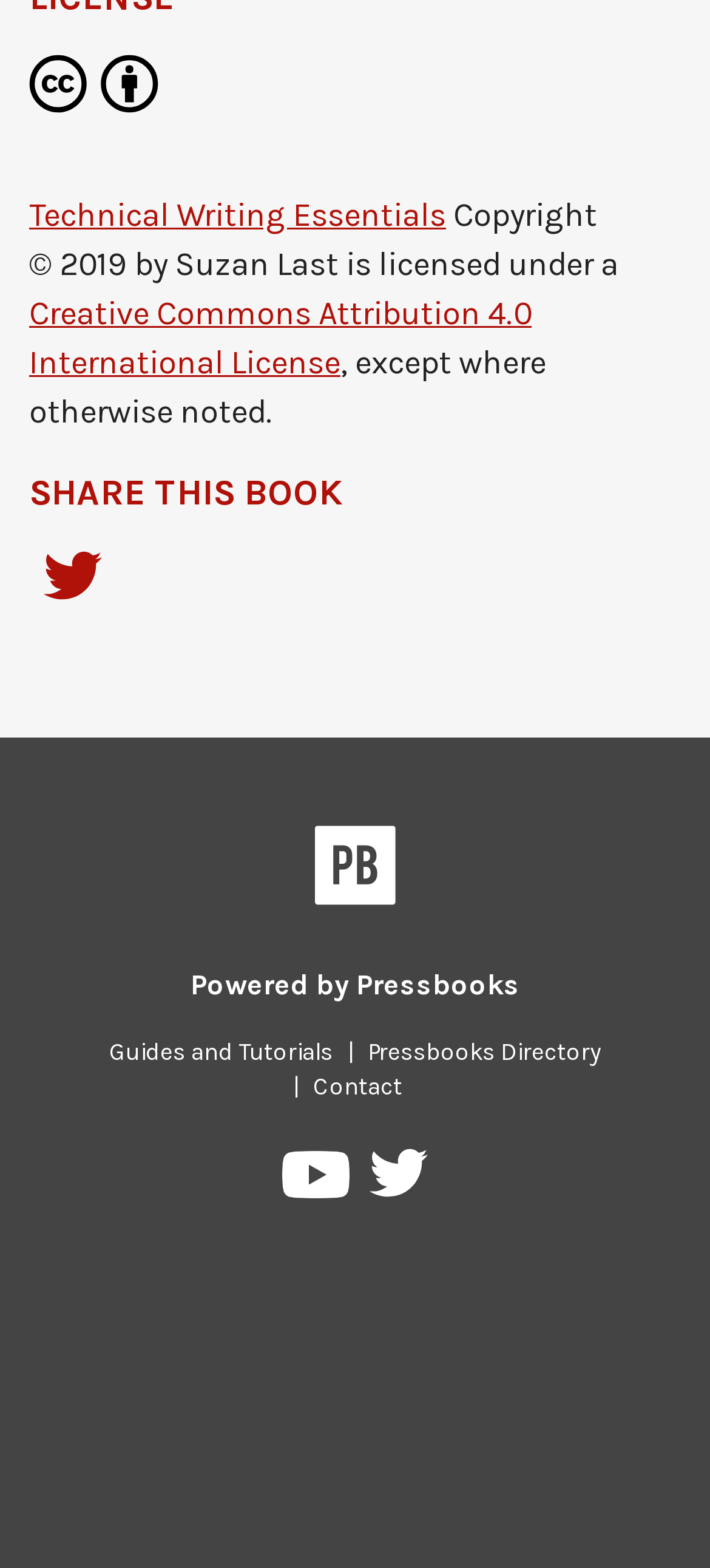Please identify the bounding box coordinates of the clickable area that will allow you to execute the instruction: "Watch Pressbooks on YouTube".

[0.398, 0.734, 0.499, 0.775]